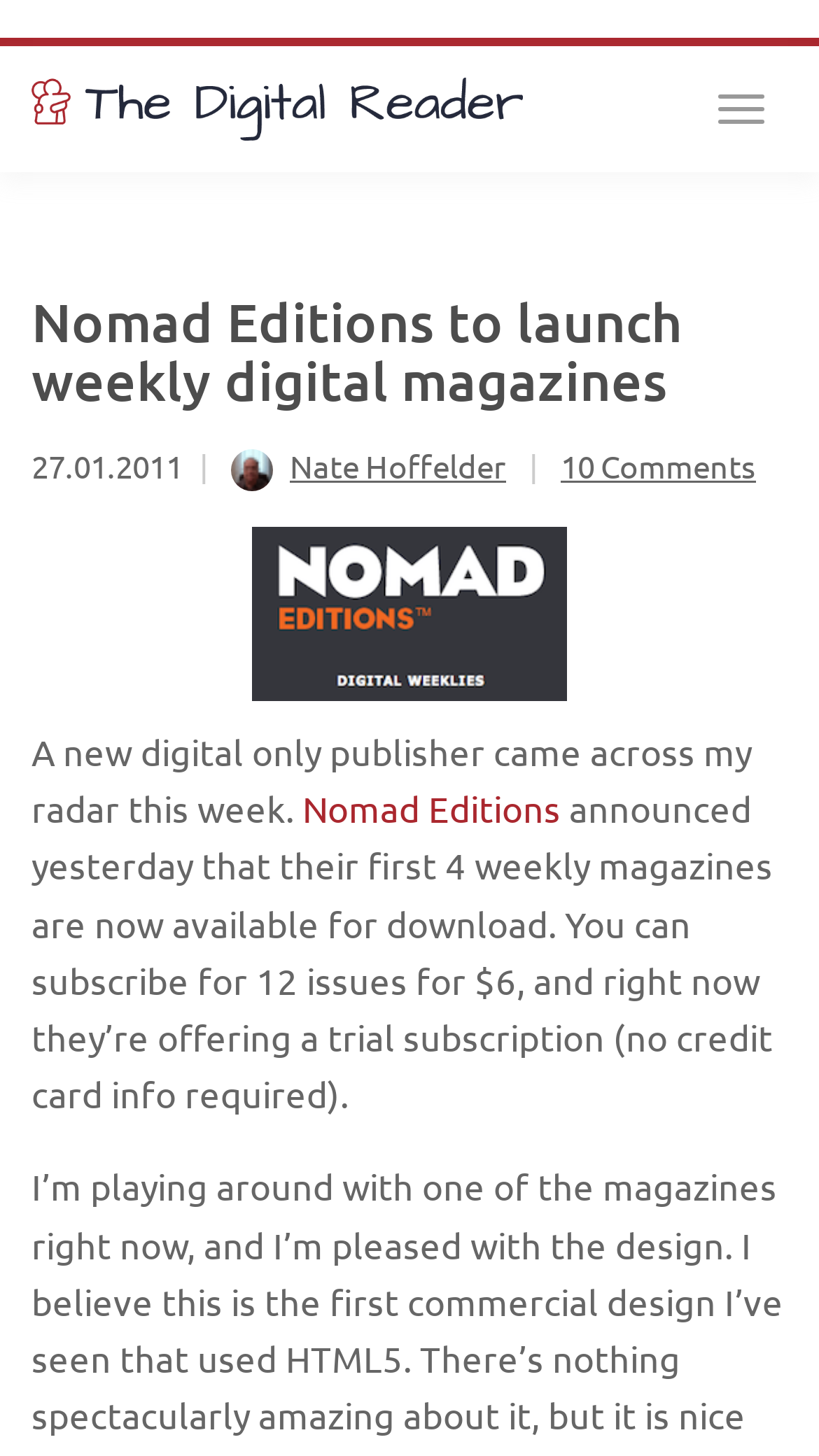What is the name of the digital publisher?
Use the image to give a comprehensive and detailed response to the question.

The name of the digital publisher is Nomad Editions, which can be found in the link 'Nomad Editions' in the article.